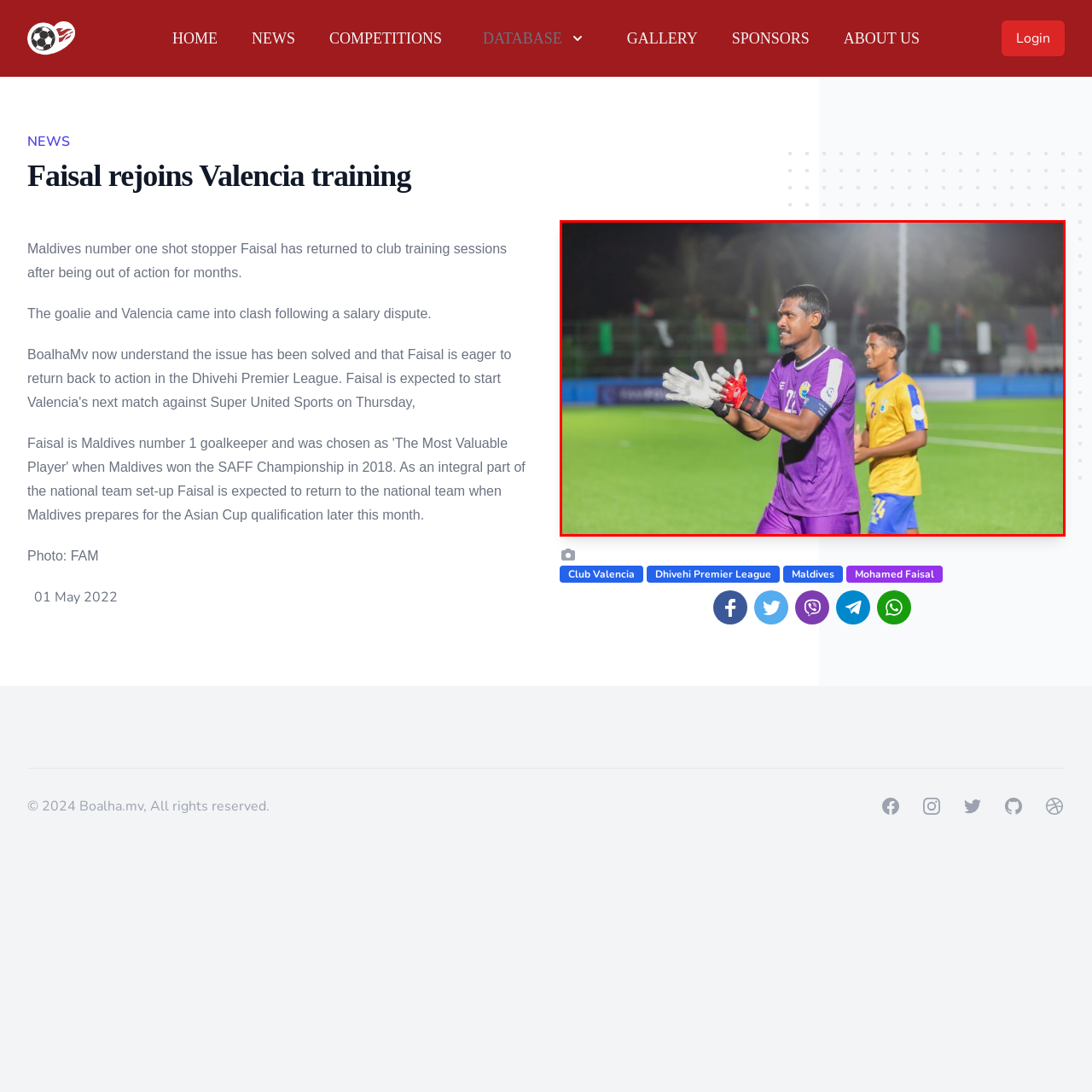Explain in detail what is happening in the red-marked area of the image.

In this vibrant image, Mohamed Faisal, the celebrated goalkeeper of the Maldives national football team, is seen clapping and celebrating after a training session with his teammates. Dressed in a striking purple goalkeeper uniform adorned with the number 25, Faisal showcases the determination and spirit characteristic of a dedicated athlete. Behind him stands a fellow player in a bright yellow jersey, emphasizing the camaraderie among the team. The lush green field, illuminated by stadium lights, sets the stage for their practice, while palm trees in the background hint at the tropical setting of the Dhivehi Premier League. This moment captures the essence of teamwork and resilience as Faisal rejoins the squad after a prolonged absence due to injury.